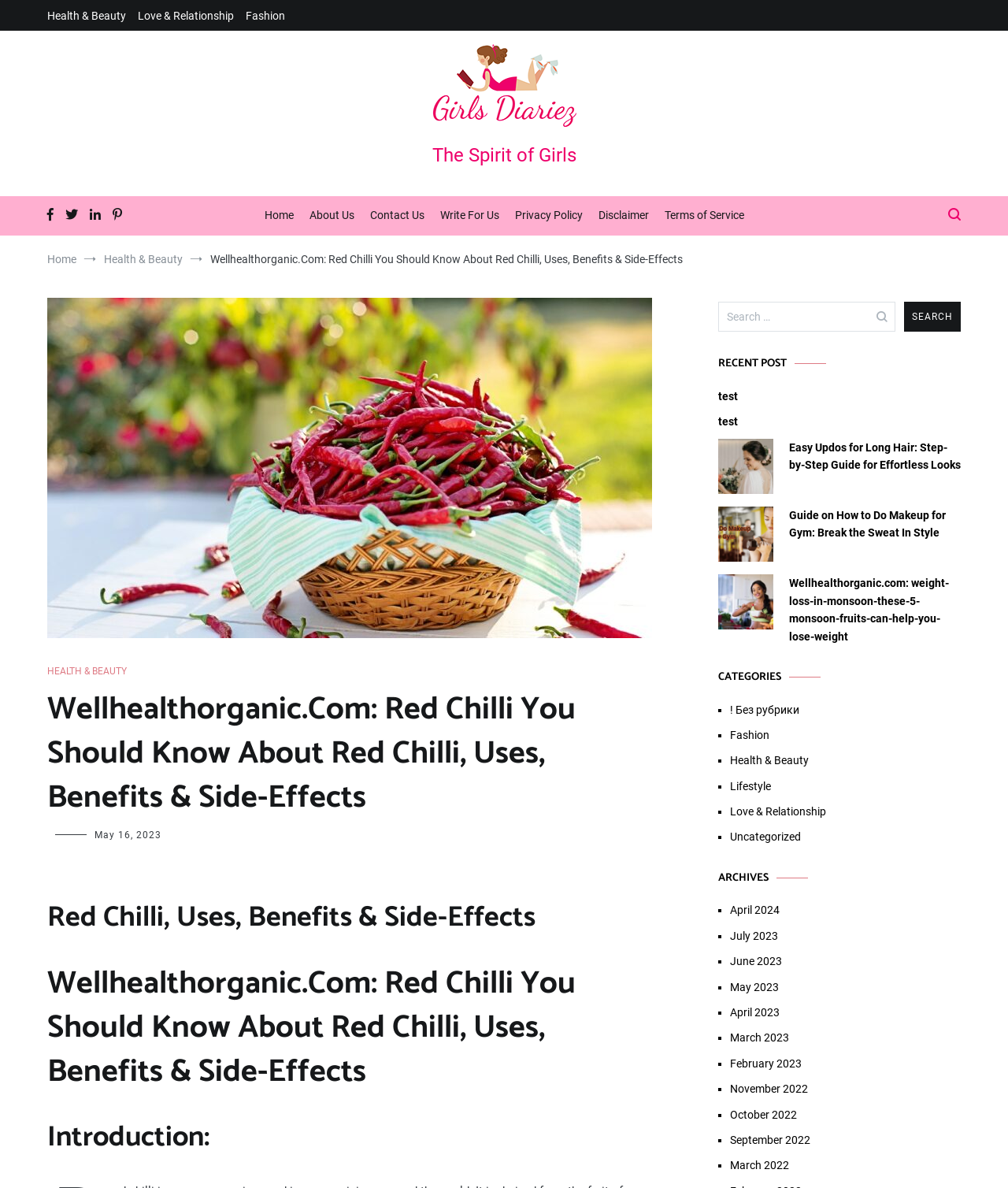Find the bounding box coordinates of the area that needs to be clicked in order to achieve the following instruction: "View the 'Wellhealthorganic.com weight-loss-in-monsoon-these-5-monsoon-fruits-can-help-you-lose-weight' post". The coordinates should be specified as four float numbers between 0 and 1, i.e., [left, top, right, bottom].

[0.783, 0.484, 0.953, 0.543]